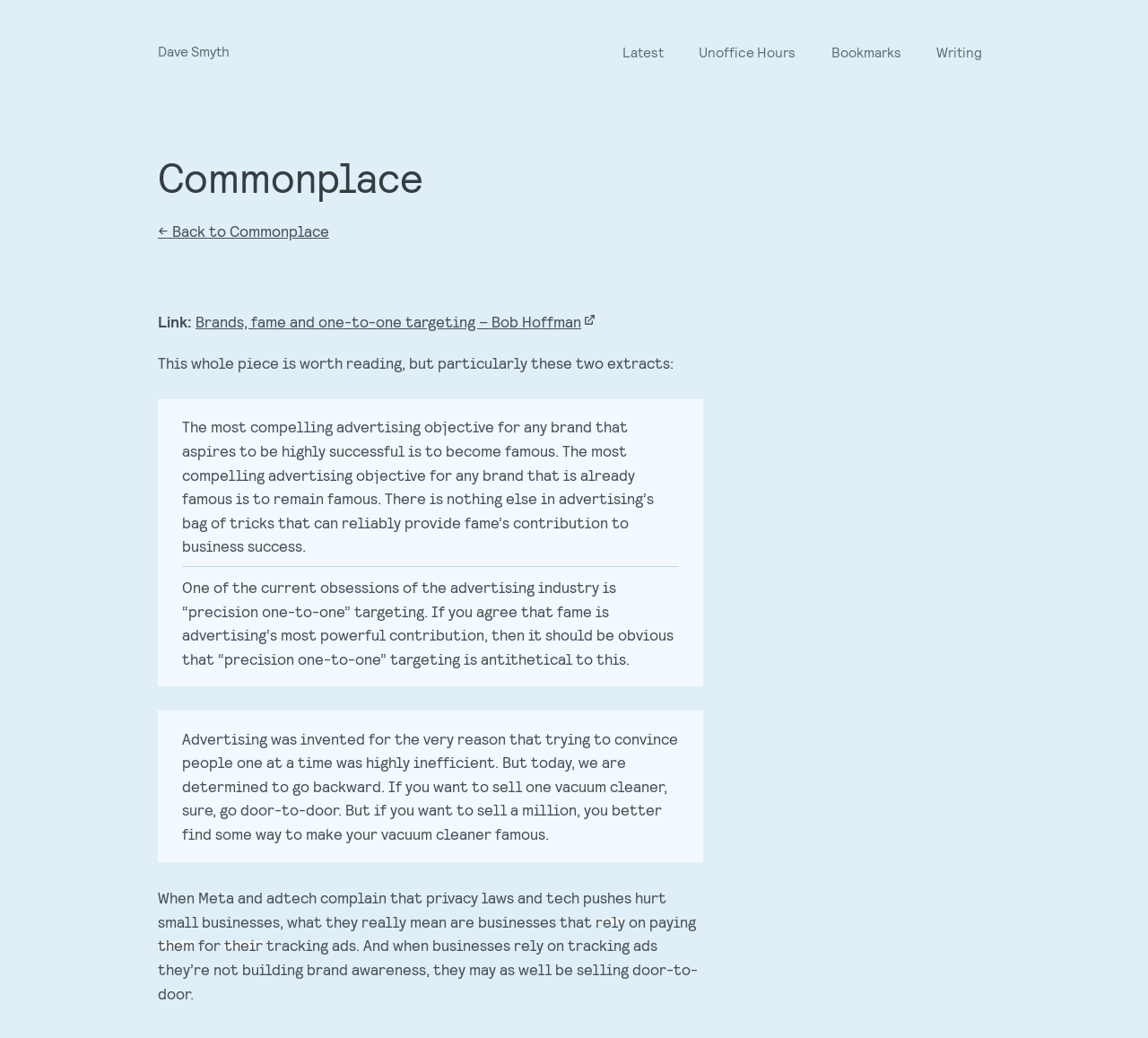Respond concisely with one word or phrase to the following query:
What is the name of the author?

Dave Smyth